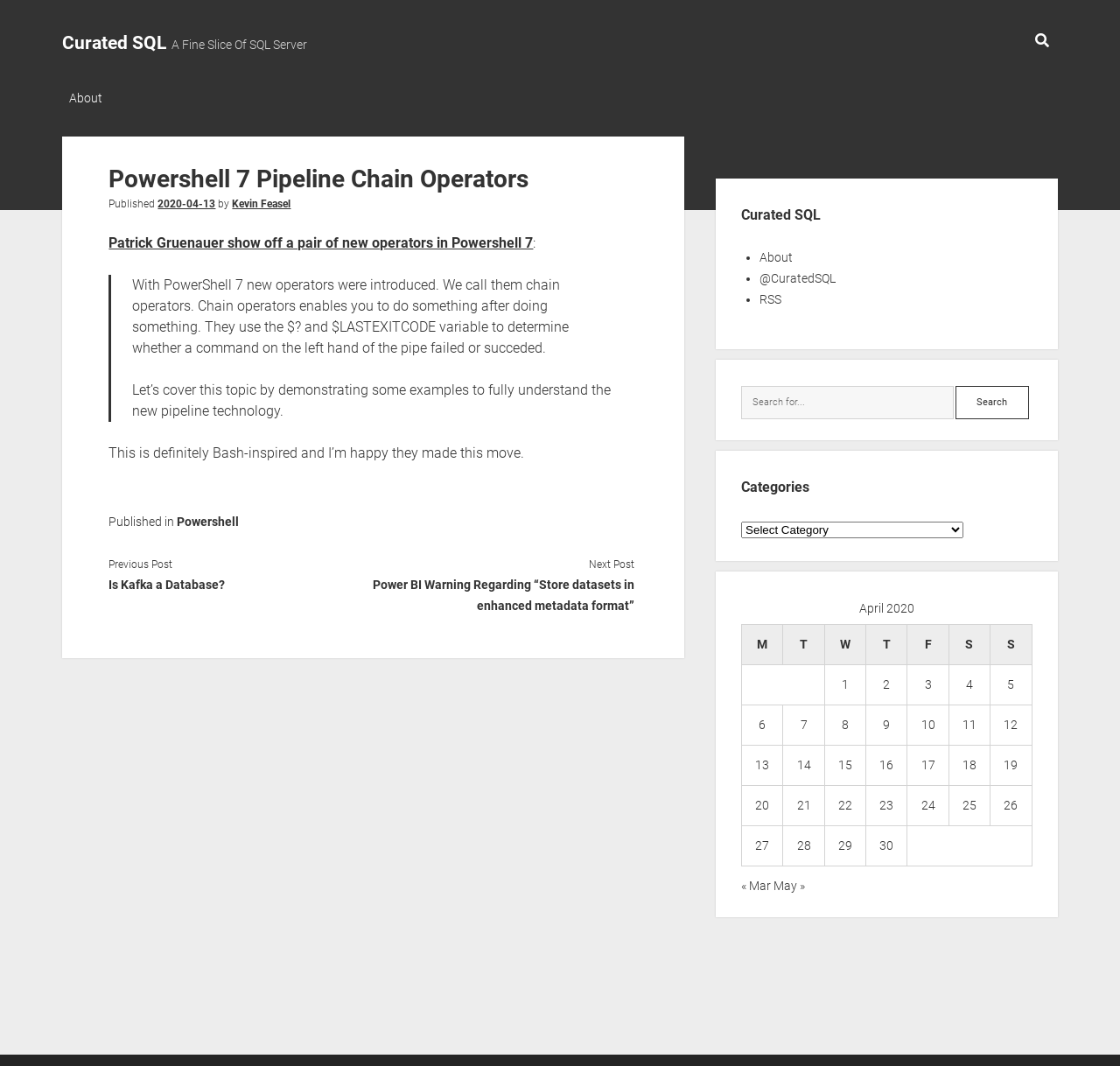What is the title of the article?
Refer to the image and give a detailed response to the question.

The title of the article can be found in the main section of the webpage, which is 'Powershell 7 Pipeline Chain Operators'.